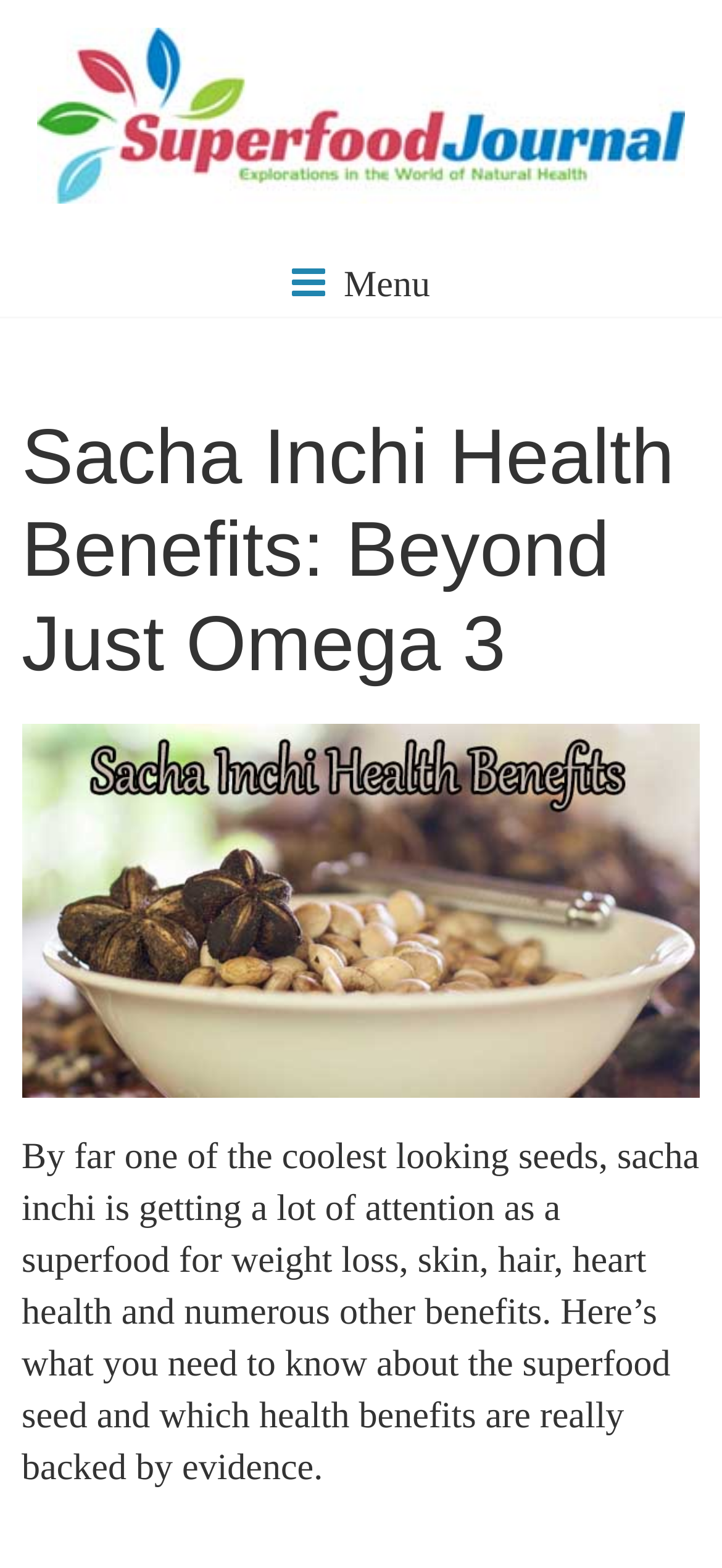What is the main topic of the article?
Please provide a single word or phrase as your answer based on the screenshot.

Sacha Inchi Health Benefits